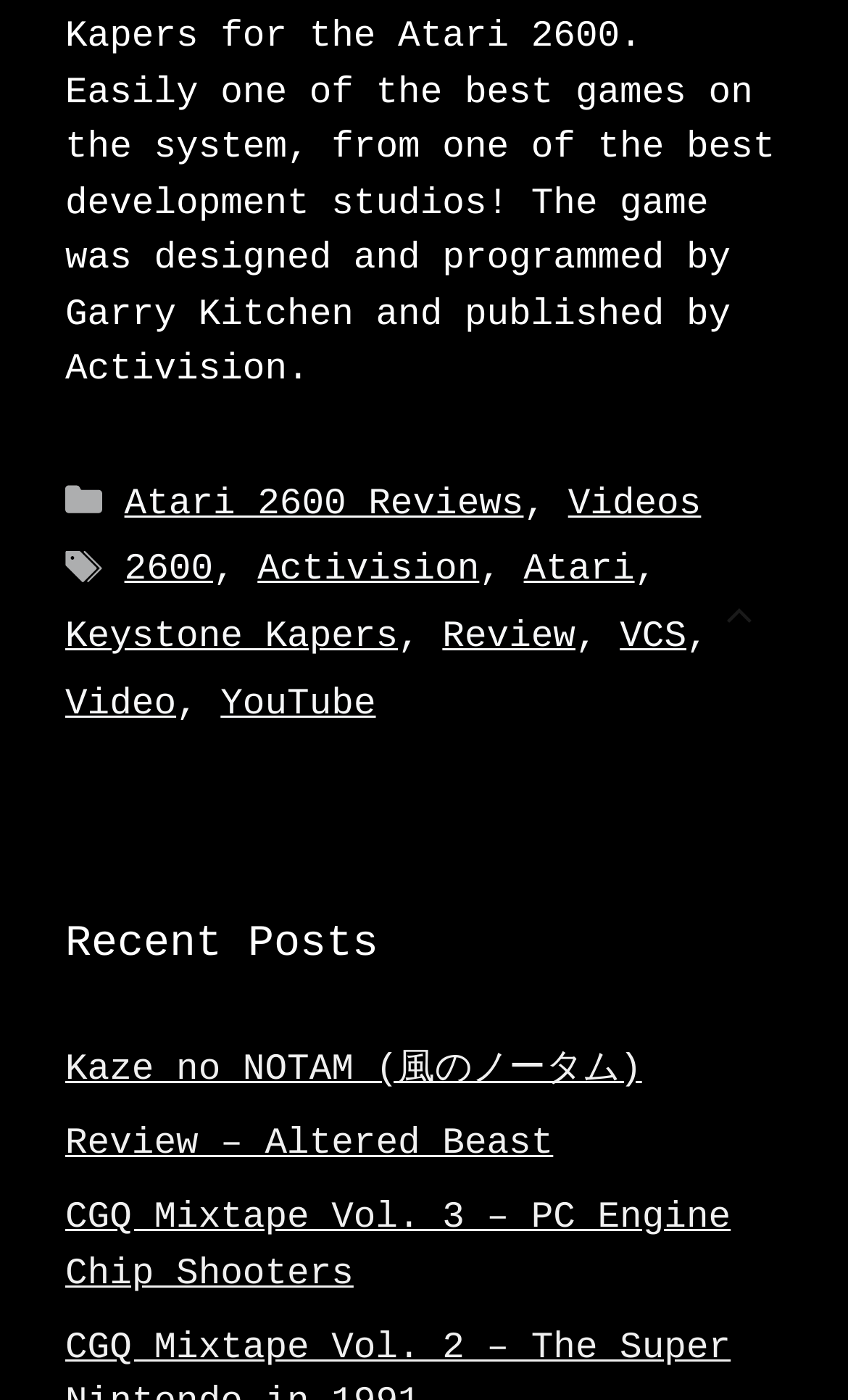Give a one-word or short phrase answer to the question: 
What is the title of the section above the post 'Kaze no NOTAM (風のノータム)'?

Recent Posts